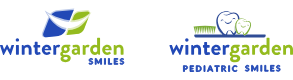What does the Winter Garden Smiles logo resemble?
Answer with a single word or short phrase according to what you see in the image.

Leaves or waves